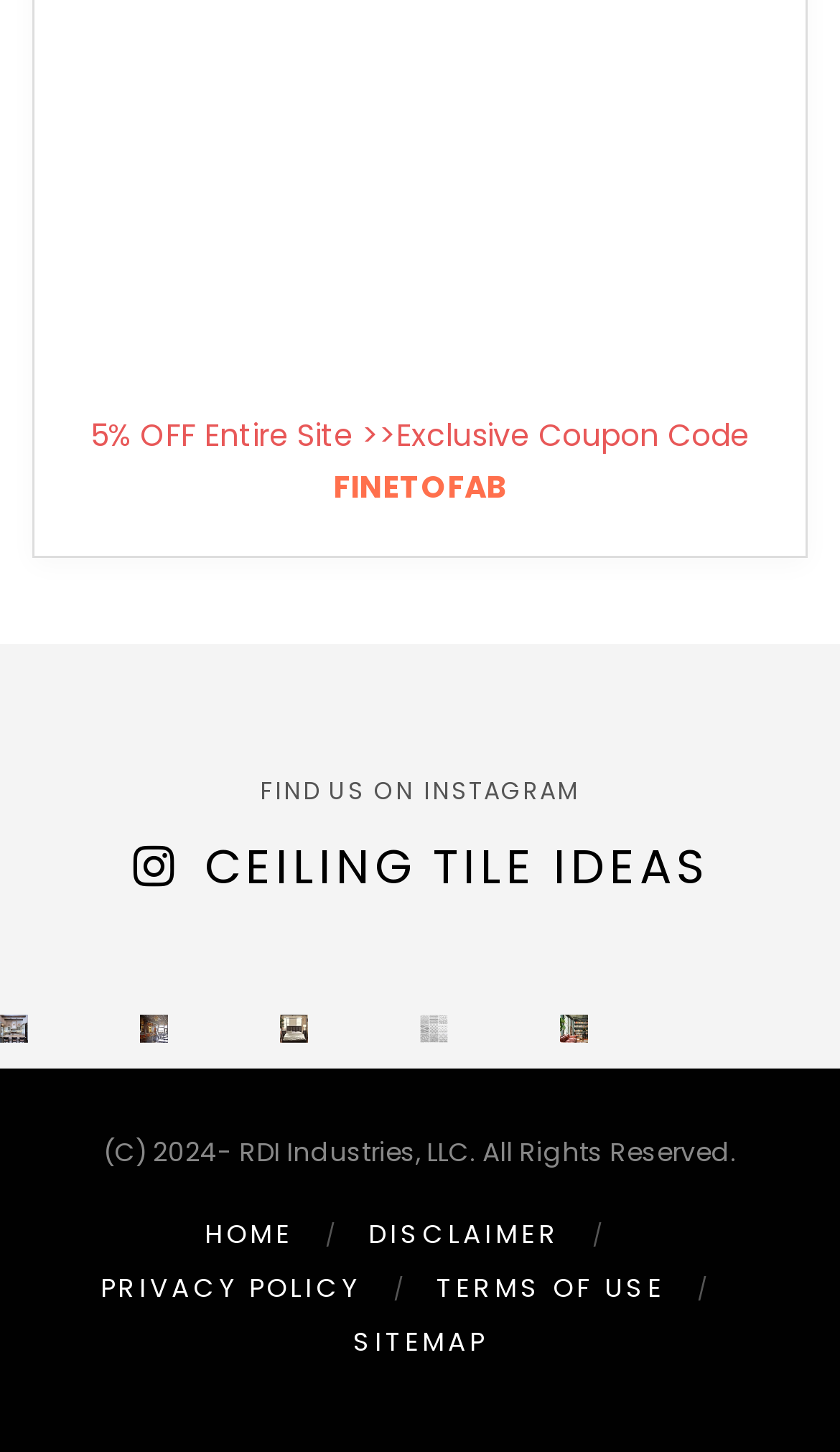Please identify the bounding box coordinates of the region to click in order to complete the task: "View ceiling tile ideas on Instagram". The coordinates must be four float numbers between 0 and 1, specified as [left, top, right, bottom].

[0.309, 0.533, 0.691, 0.557]